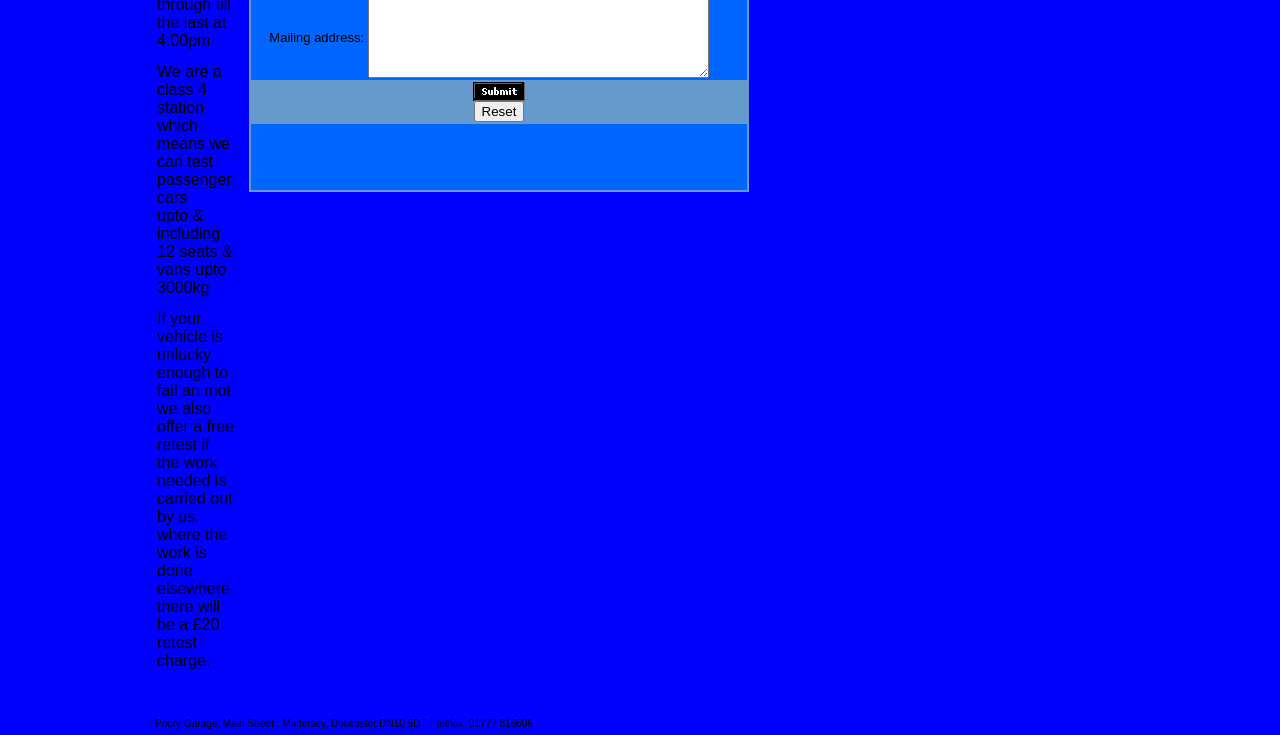Locate and provide the bounding box coordinates for the HTML element that matches this description: "input value="Submit" name="tlxsubmit" value="Submit"".

[0.37, 0.112, 0.41, 0.137]